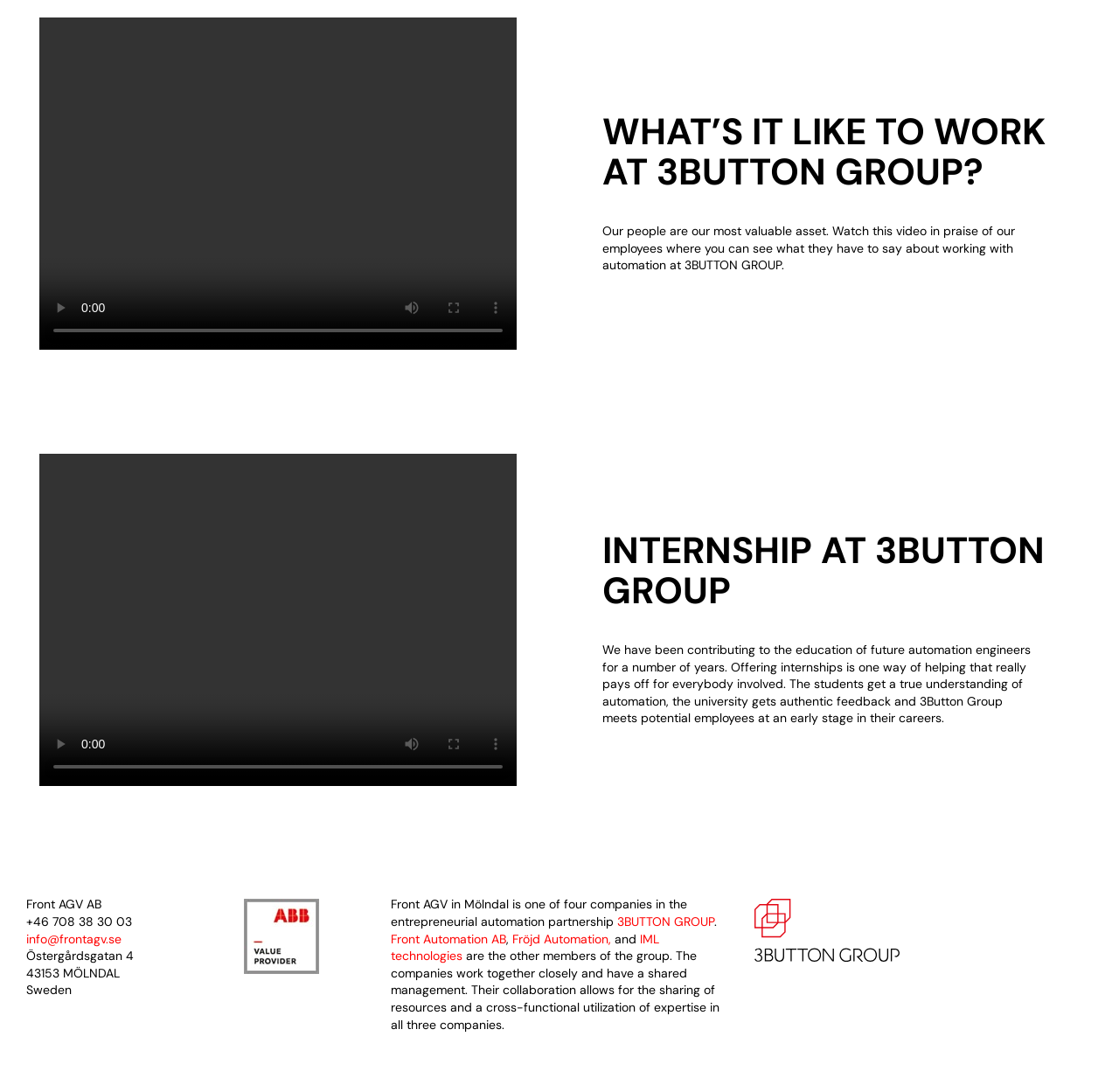Given the element description info@frontagv.se, identify the bounding box coordinates for the UI element on the webpage screenshot. The format should be (top-left x, top-left y, bottom-right x, bottom-right y), with values between 0 and 1.

[0.023, 0.852, 0.109, 0.867]